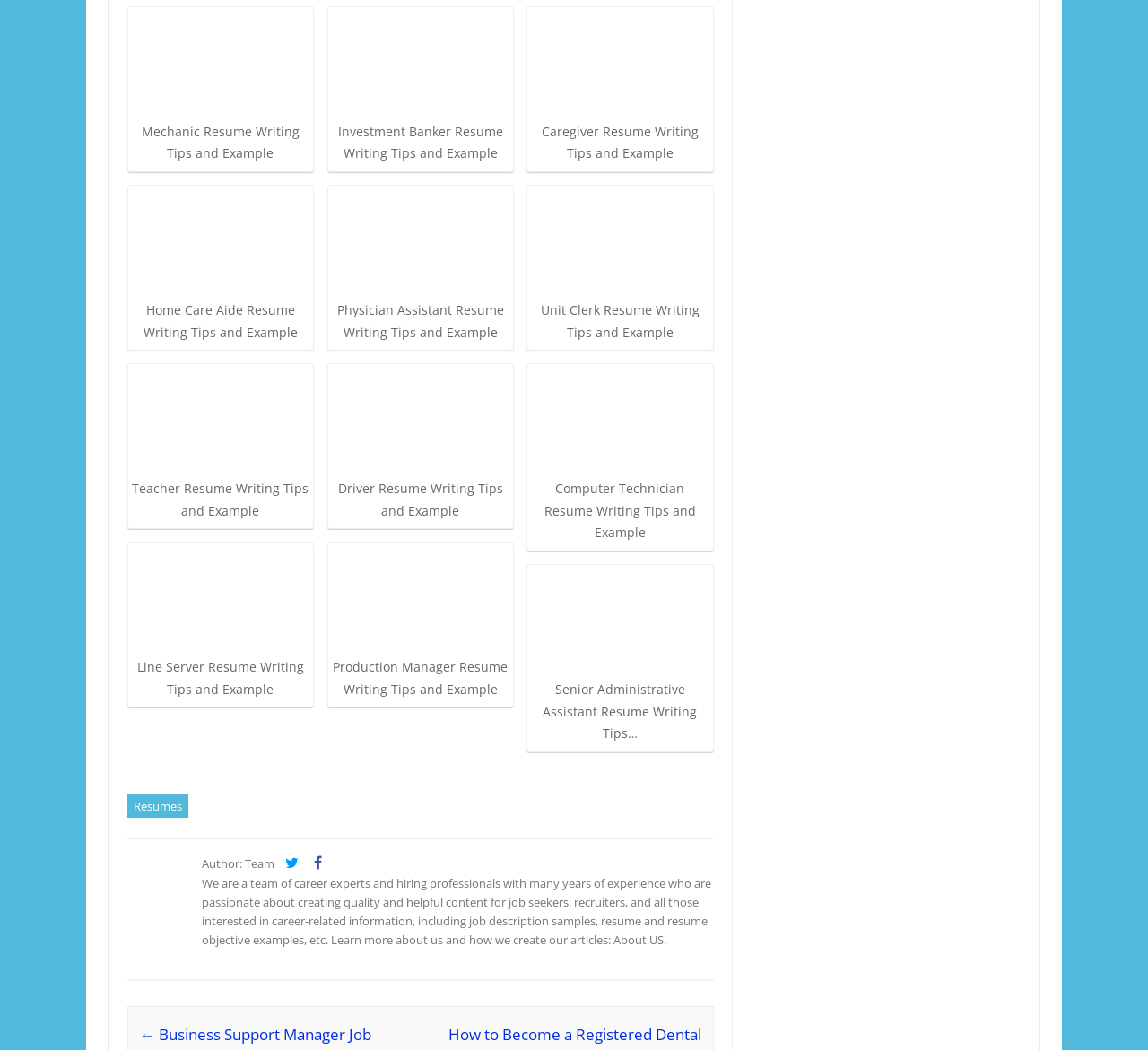What is the purpose of this webpage?
Analyze the screenshot and provide a detailed answer to the question.

The webpage has multiple links and images, each providing resume writing tips and examples for different professions, so the purpose of this webpage is to provide resources and guidance for people who want to write a resume.